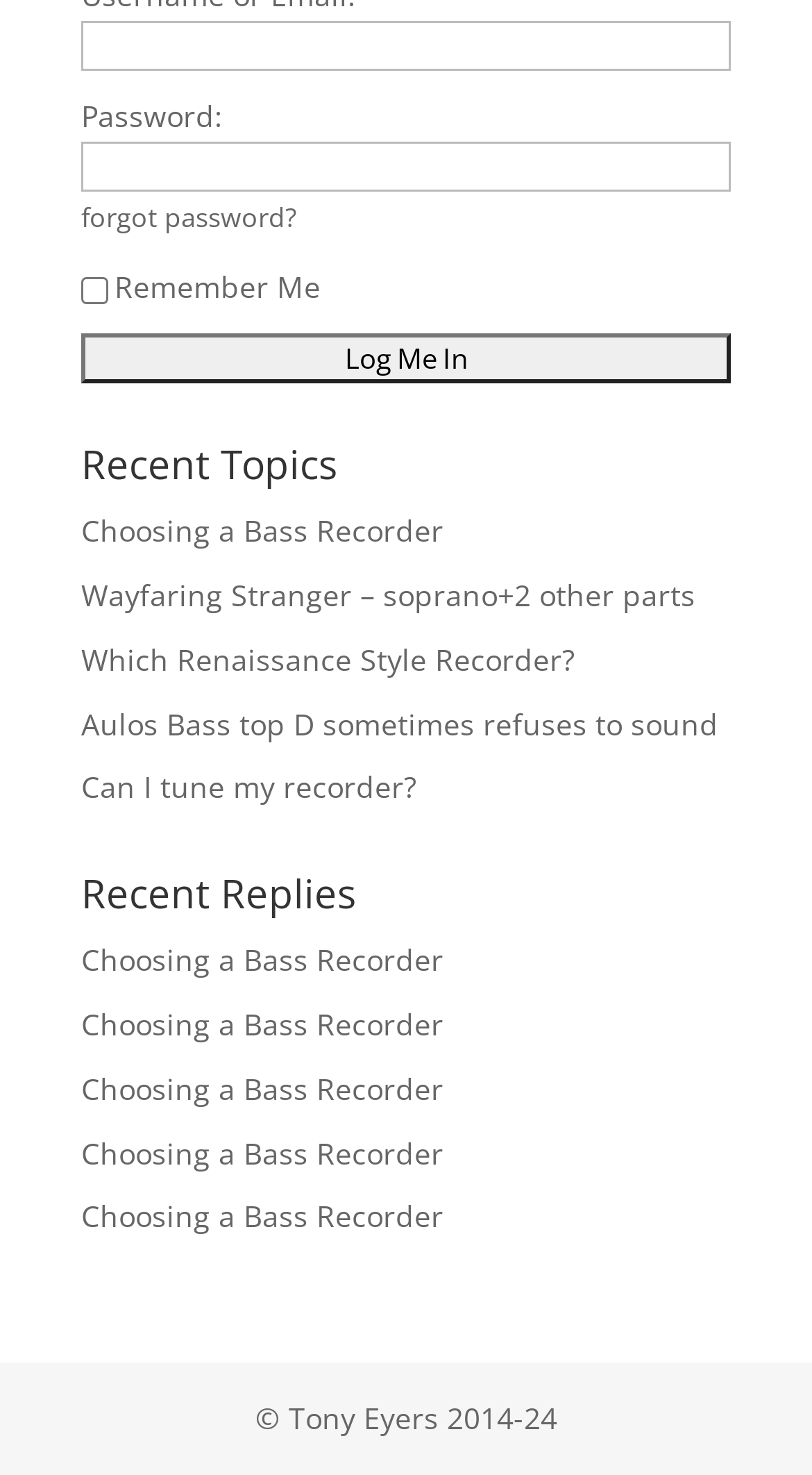Determine the coordinates of the bounding box for the clickable area needed to execute this instruction: "Enter password".

[0.1, 0.095, 0.9, 0.129]